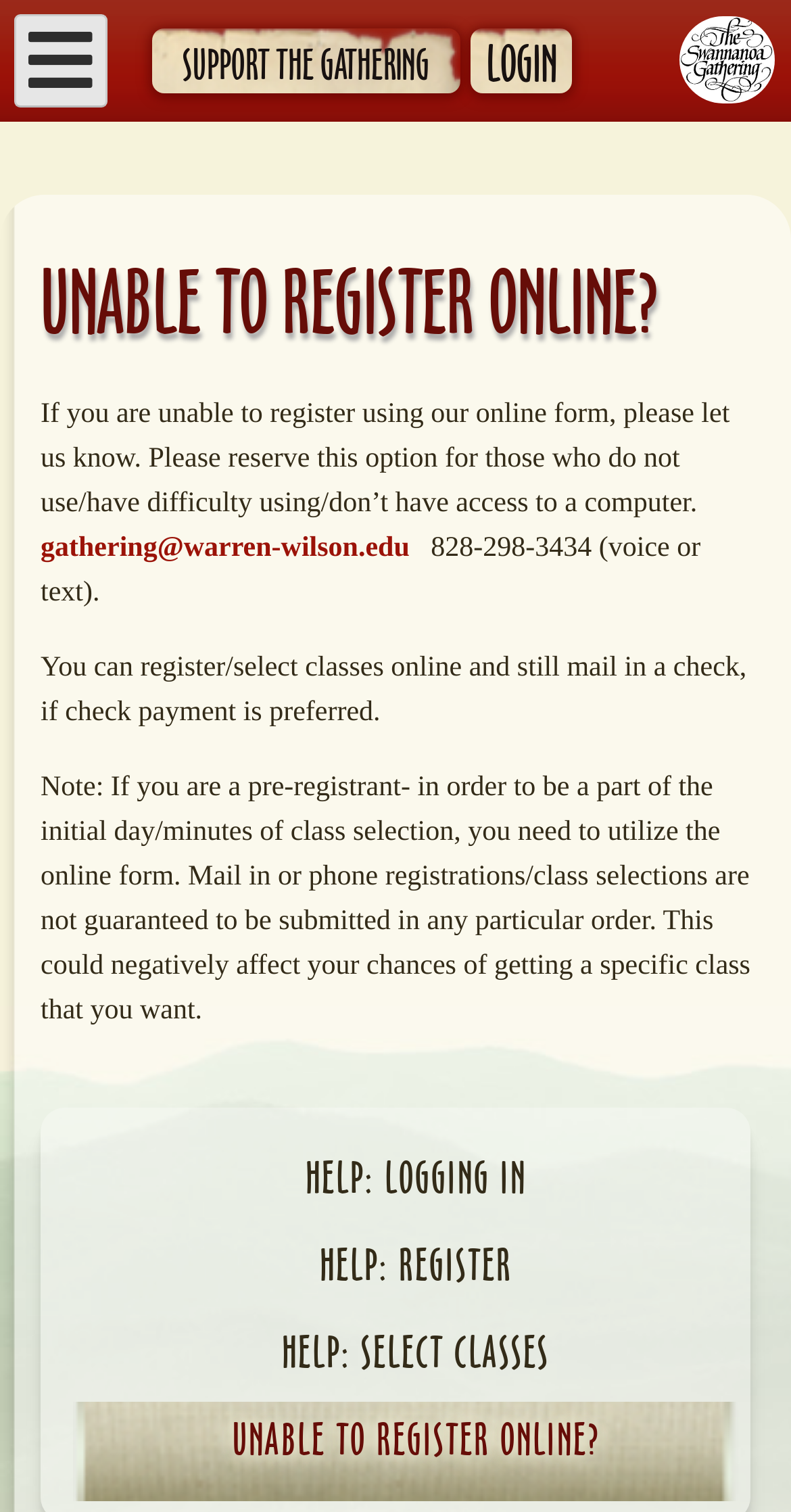Please locate the bounding box coordinates of the element's region that needs to be clicked to follow the instruction: "Click the SUPPORT THE GATHERING link". The bounding box coordinates should be provided as four float numbers between 0 and 1, i.e., [left, top, right, bottom].

[0.192, 0.019, 0.582, 0.062]